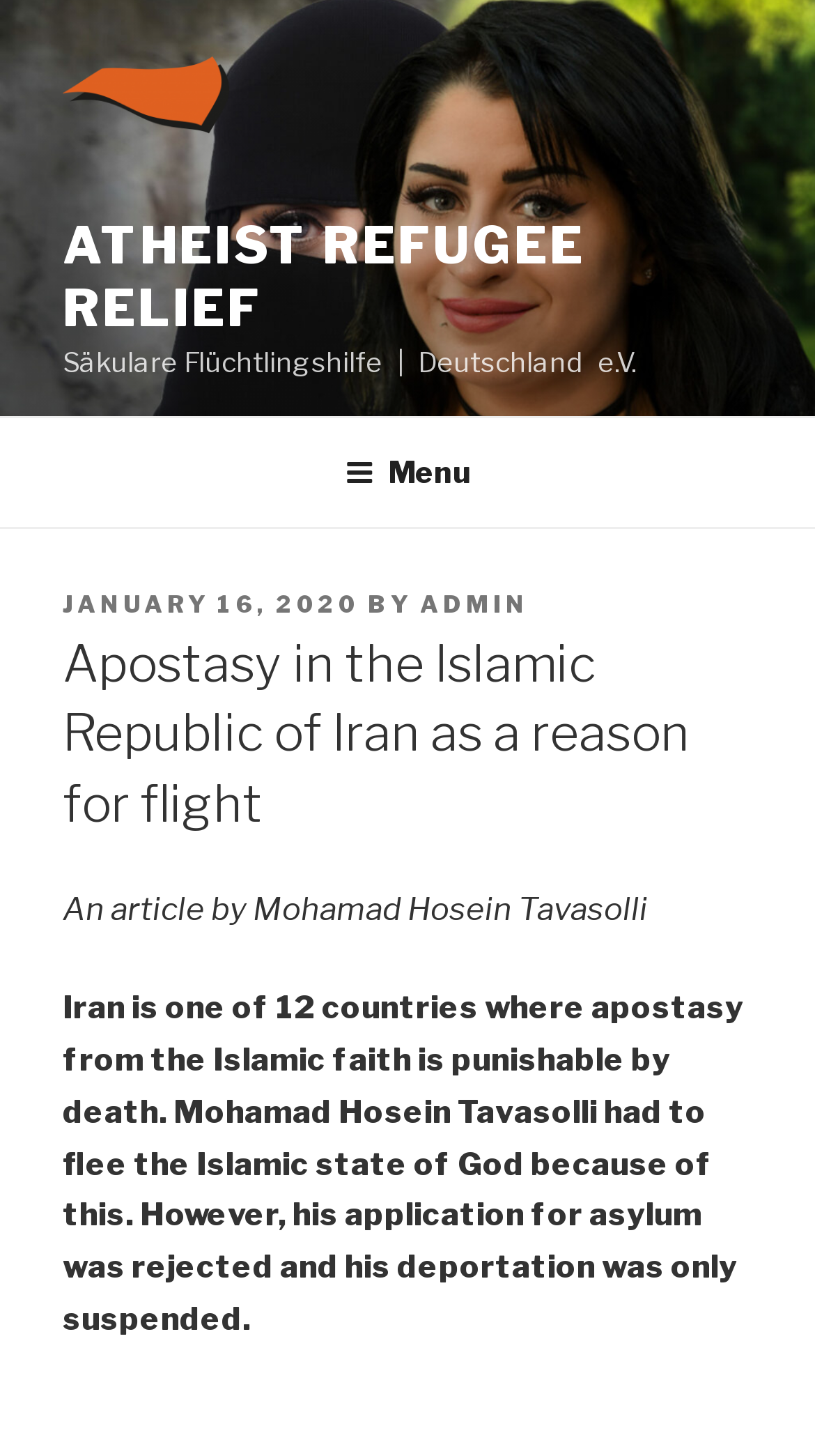What is the name of the author of the article?
Your answer should be a single word or phrase derived from the screenshot.

Mohamad Hosein Tavasolli